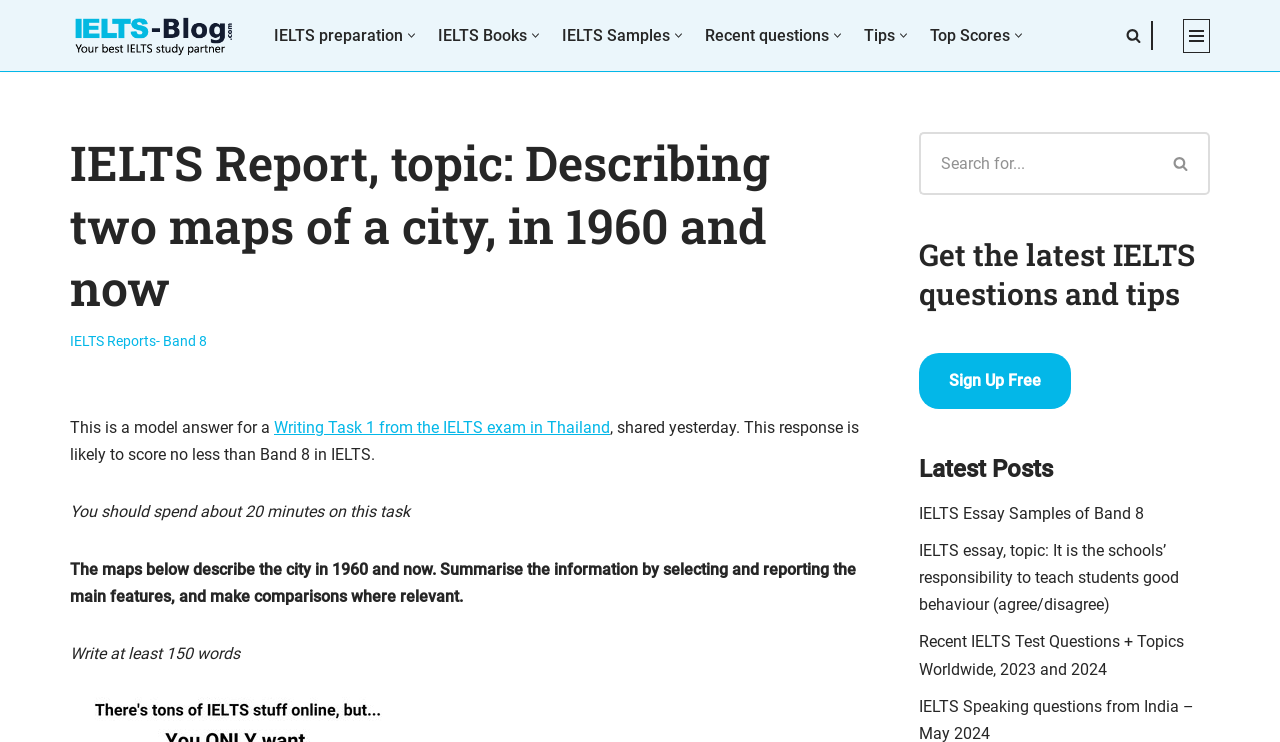Please identify the bounding box coordinates for the region that you need to click to follow this instruction: "Sign up for free".

[0.718, 0.476, 0.837, 0.551]